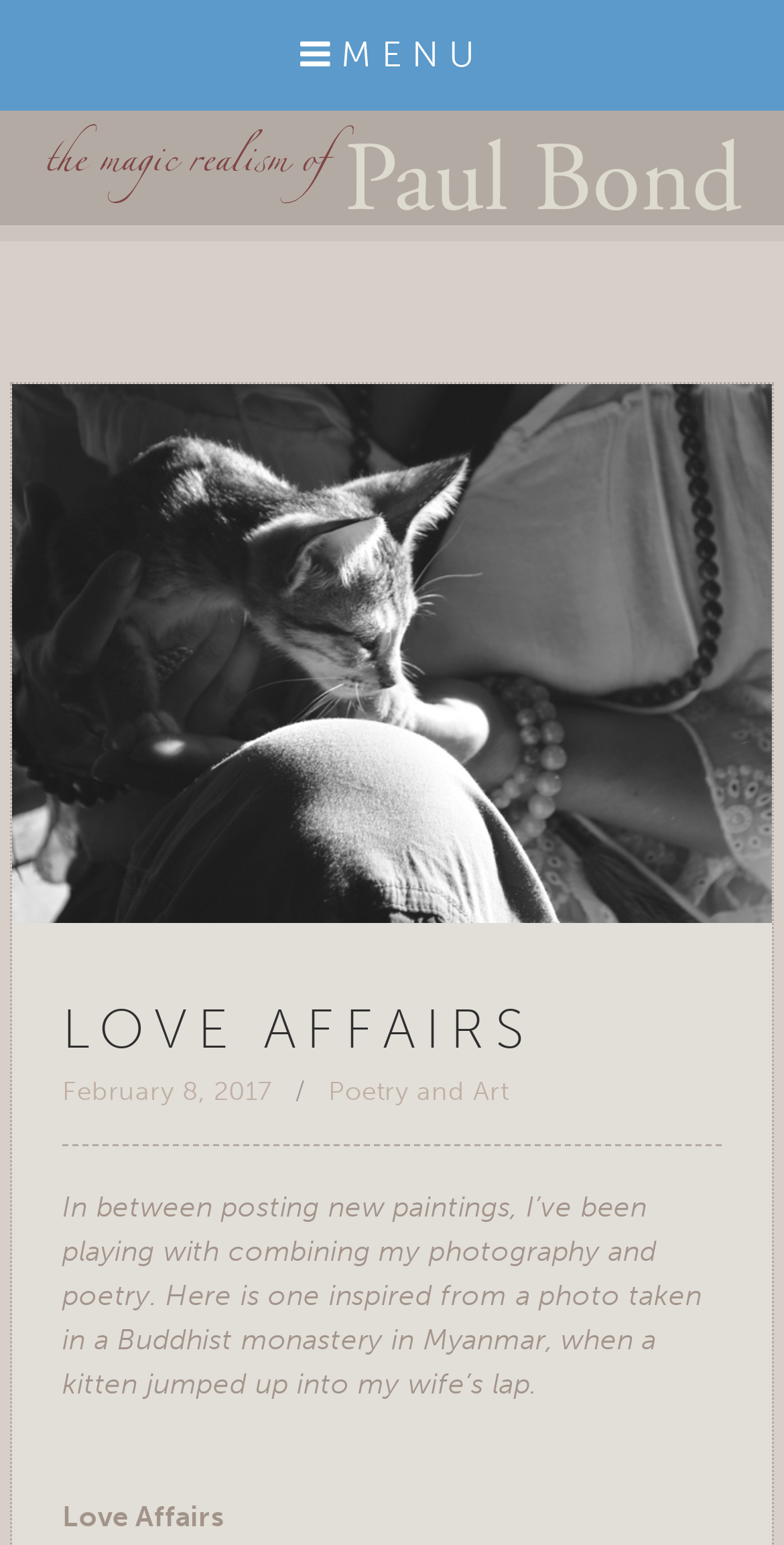Examine the image and give a thorough answer to the following question:
Where was the photo taken that inspired the poetry?

The text states that the photo was taken 'in a Buddhist monastery in Myanmar, when a kitten jumped up into my wife’s lap.' This suggests that the location where the photo was taken is a Buddhist monastery in Myanmar.